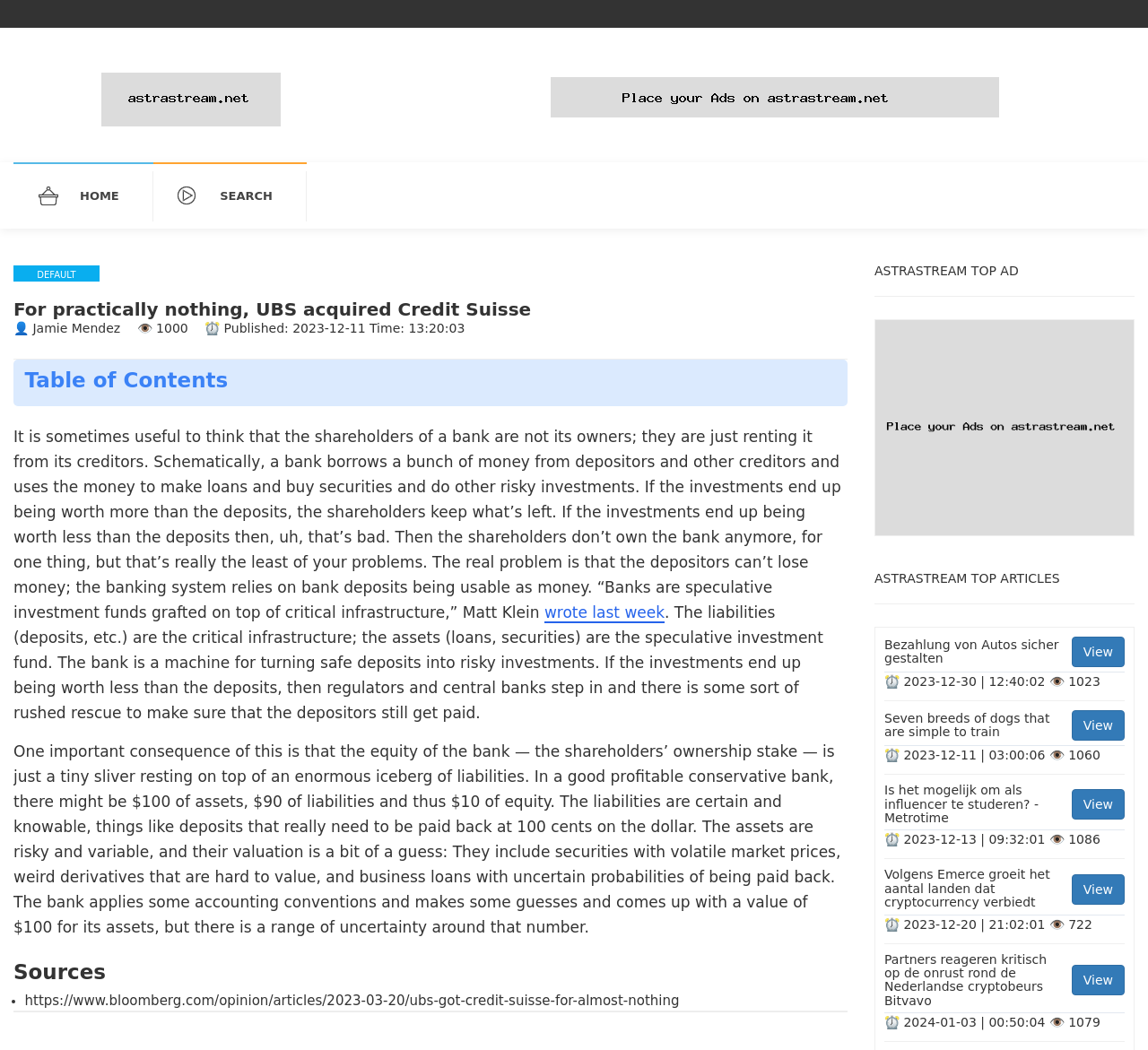Please respond to the question using a single word or phrase:
What is the category of the article 'Bezahlung von Autos sicher gestalten'?

Top Article